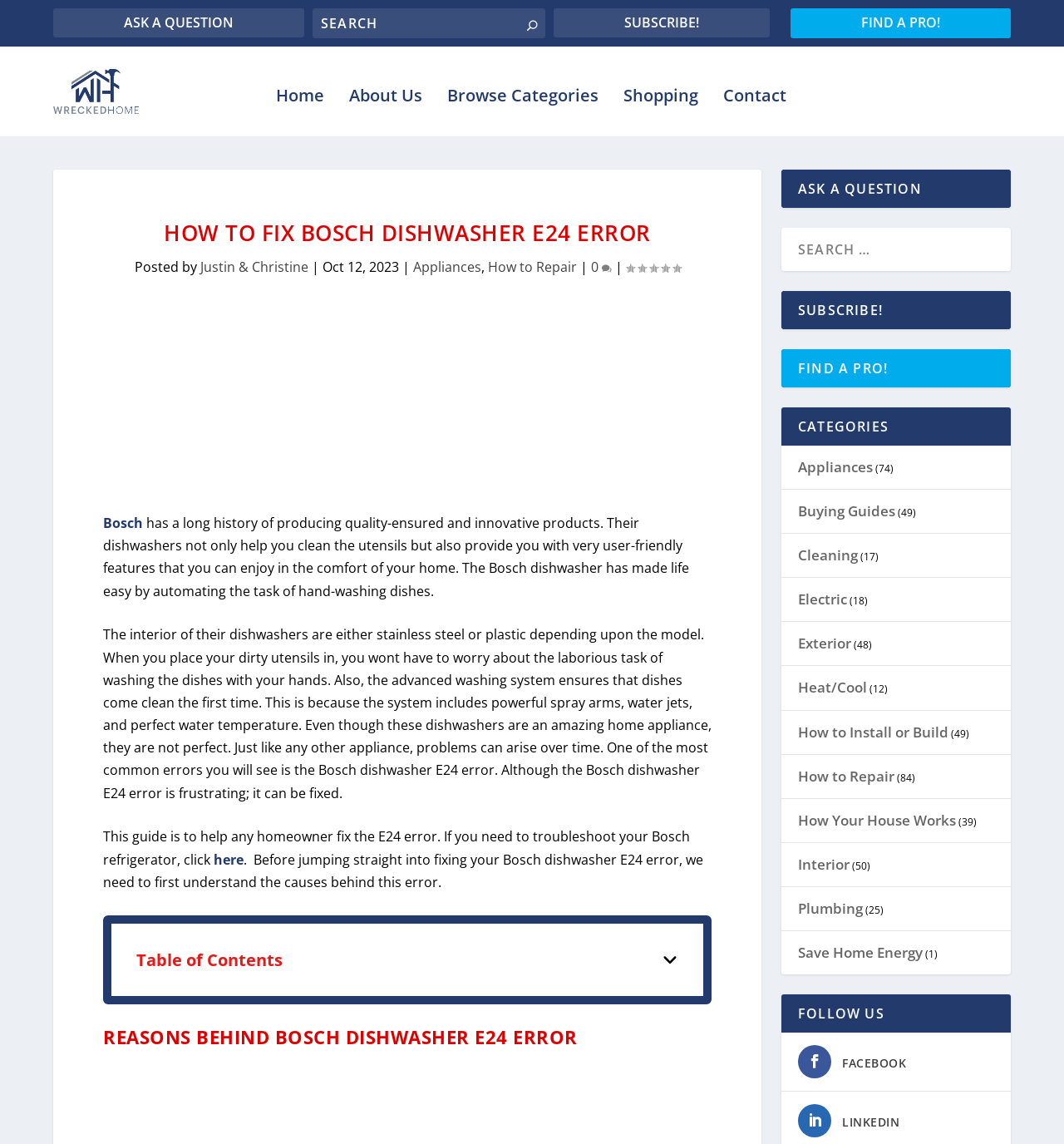Based on the visual content of the image, answer the question thoroughly: Where is the search box located?

The search box is located in the top right corner of the webpage, with a bounding box coordinate of [0.294, 0.007, 0.512, 0.033]. It is a prominent feature of the webpage, allowing users to search for specific topics or keywords.